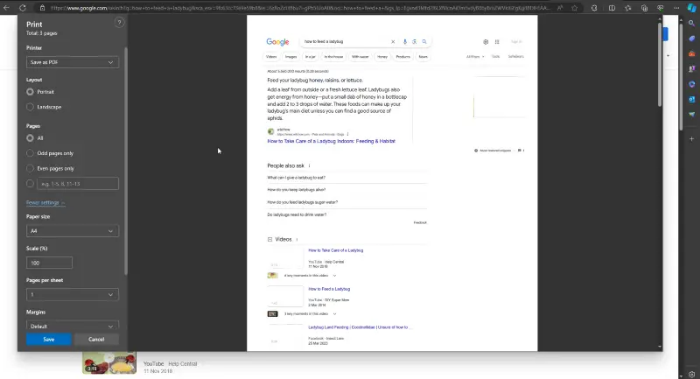Convey all the details present in the image.

The image illustrates the print dialog in a web browser, specifically displaying the options for saving a webpage as a PDF. On the left side, various settings are shown, such as the selection for the printer (labelled 'Save as PDF'), layout (with a choice for 'Landscape'), and options for pages to print, including whole document or specific pages. There are also adjustable settings for scale and paper size, and a button to initiate the saving process. The right side of the interface displays the content of a webpage, likely a Google search results page, emphasizing the functionality of converting online content into a PDF format for easier access and storage. This imagery is particularly relevant for users looking to save or share online information in a convenient digital document format.